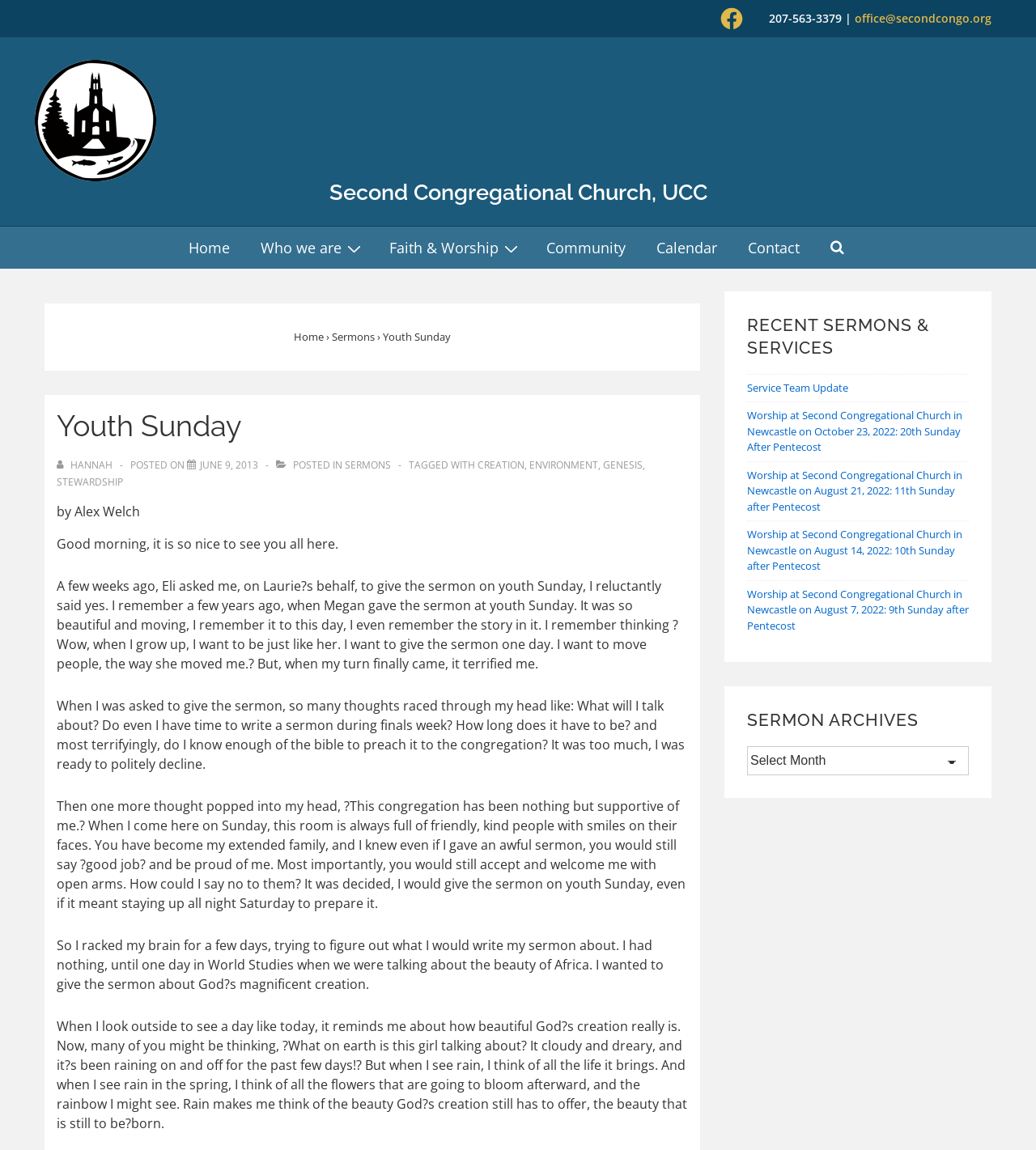Locate the bounding box coordinates for the element described below: "parent_node: Second Congregational Church, UCC". The coordinates must be four float values between 0 and 1, formatted as [left, top, right, bottom].

[0.034, 0.052, 0.966, 0.158]